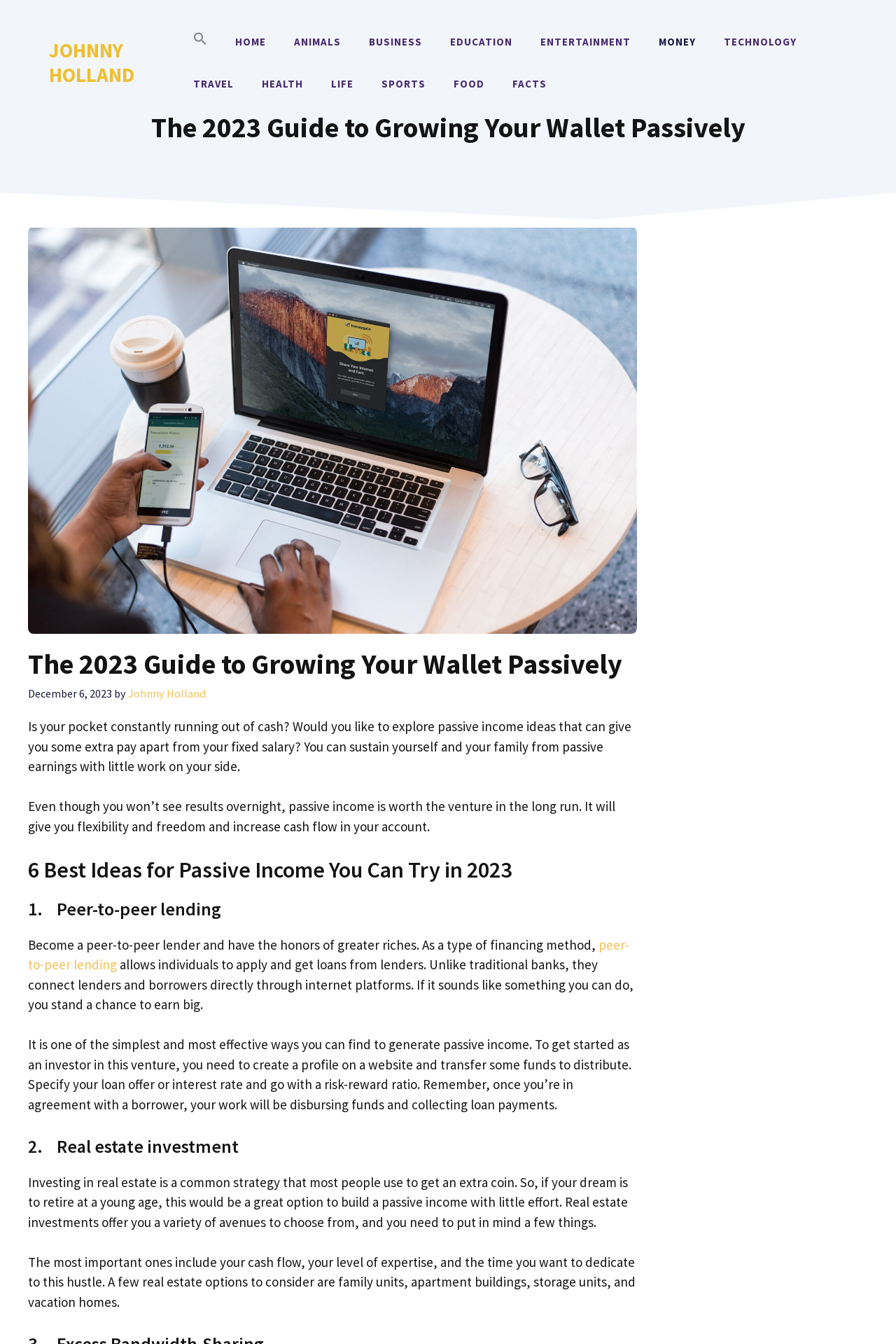Please identify the bounding box coordinates of the clickable area that will allow you to execute the instruction: "Explore real estate investment options".

[0.031, 0.873, 0.701, 0.915]